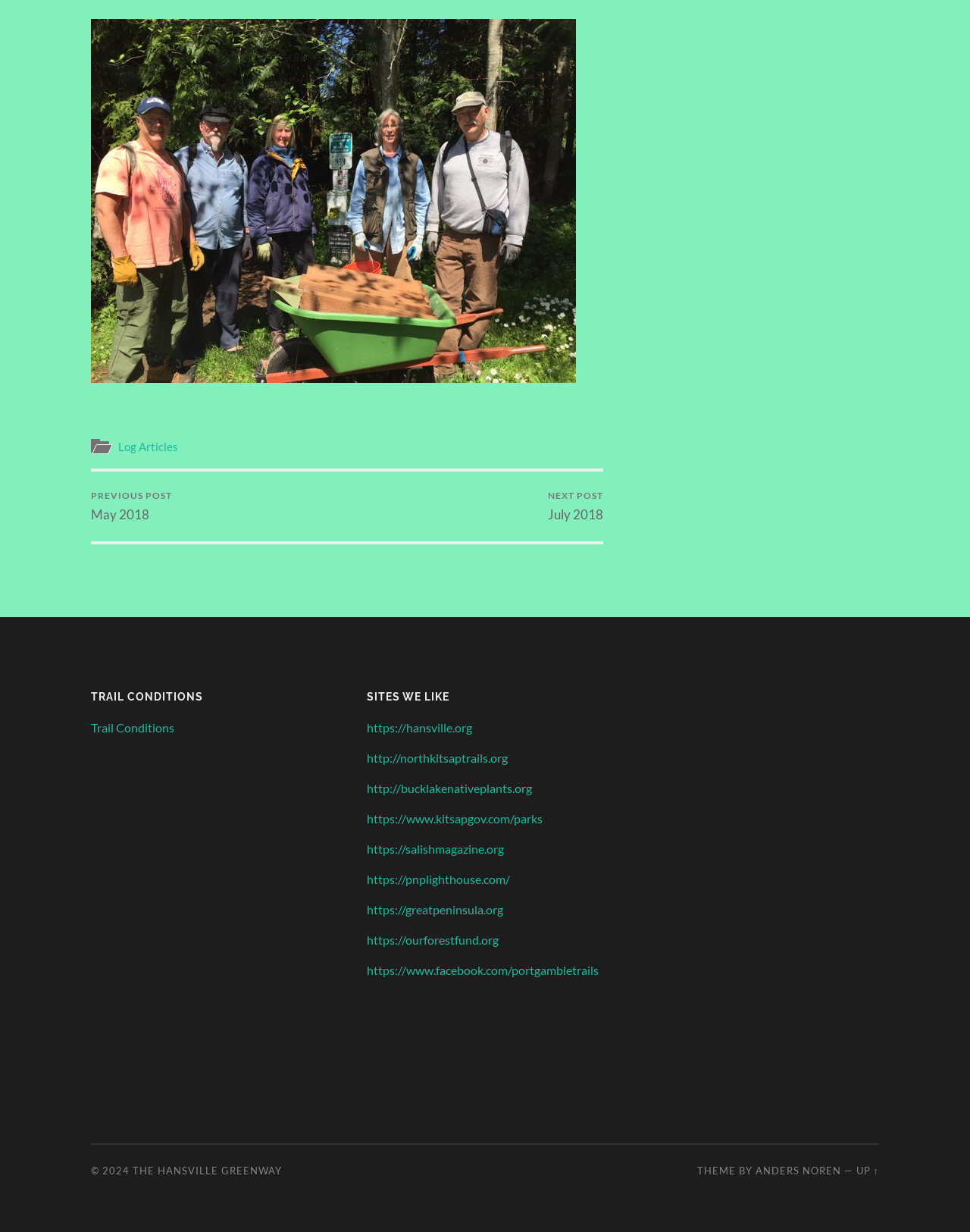What is the theme of the website by?
Please look at the screenshot and answer in one word or a short phrase.

Anders Noren